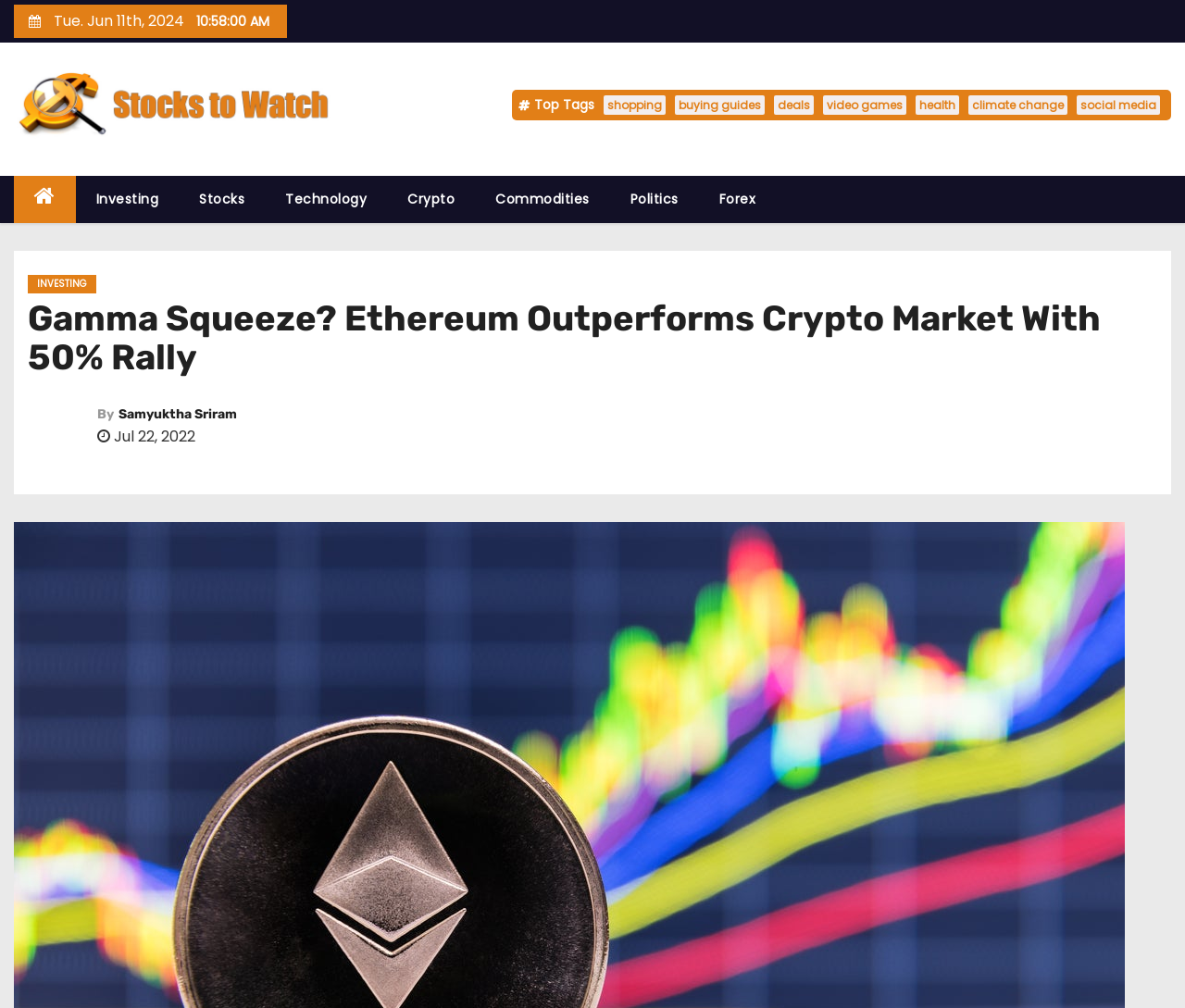What type of content is available on this webpage?
Based on the visual details in the image, please answer the question thoroughly.

I examined the structure and content of the webpage, including the presence of a main heading, author's name, and date, which suggests that it is a news article. The links to other topics and categories also support this conclusion.